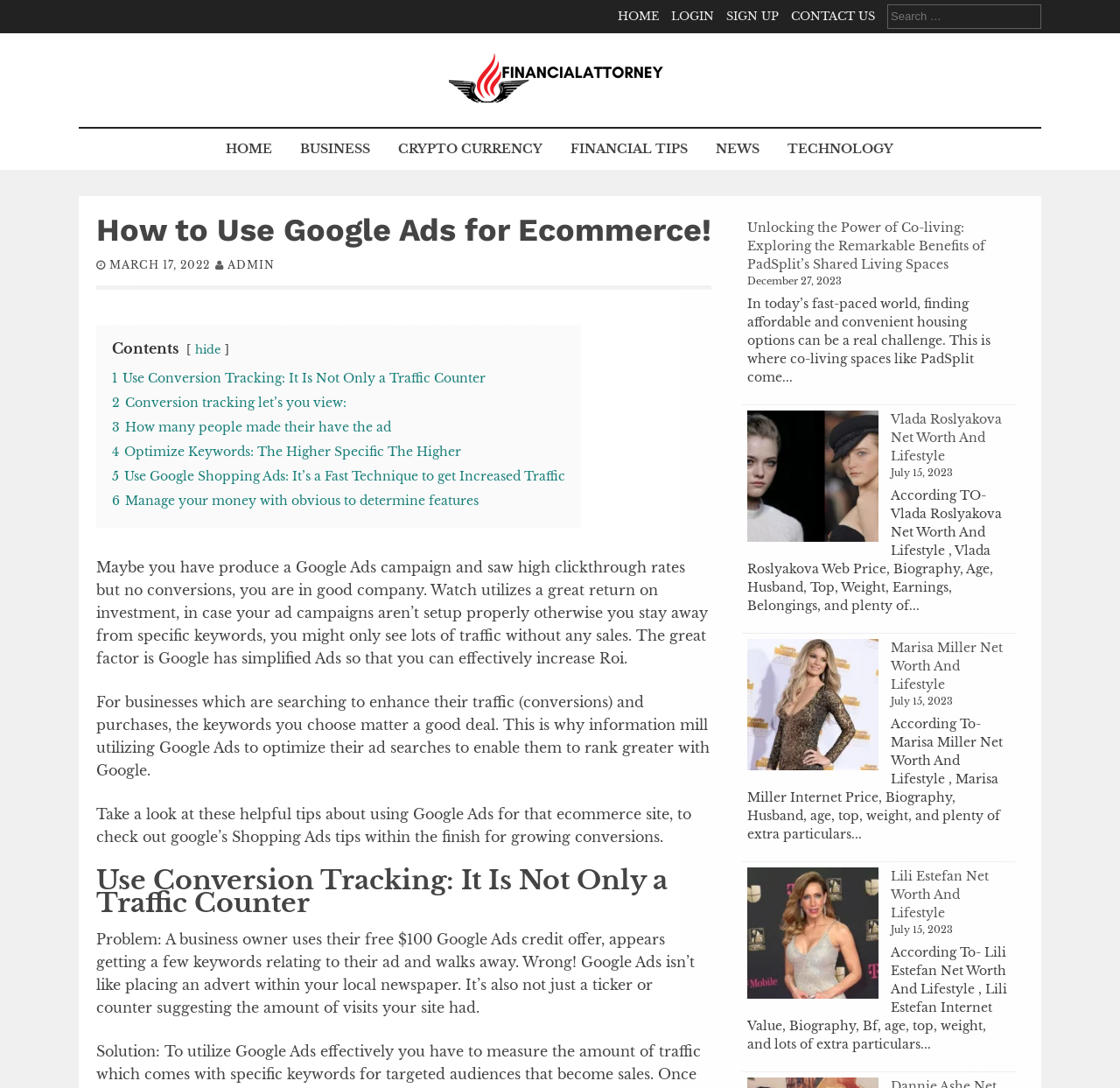Provide a short answer to the following question with just one word or phrase: What is the problem with using Google Ads incorrectly?

No conversions